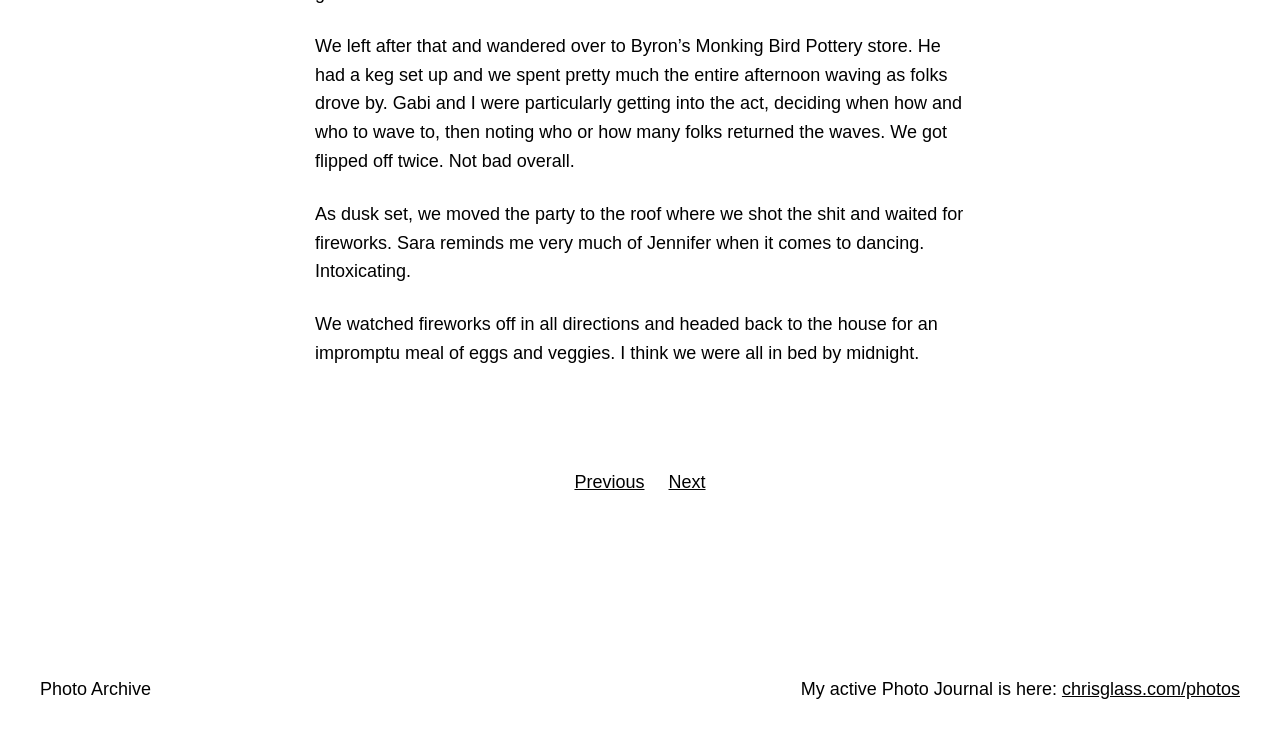Given the description chrisglass.com/photos, predict the bounding box coordinates of the UI element. Ensure the coordinates are in the format (top-left x, top-left y, bottom-right x, bottom-right y) and all values are between 0 and 1.

[0.83, 0.908, 0.969, 0.935]